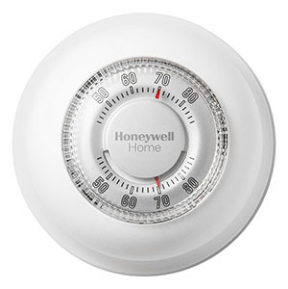List and describe all the prominent features within the image.

The image showcases the Honeywell Home Round Heat Only Non-Programmable Manual Thermostat (model CT87K). This classic thermostat features a round design with a simple dial for temperature adjustment, marked with clear temperature indicators ranging from 50 to 90 degrees Fahrenheit. The prominent Honeywell Home logo is positioned at the center, making it easily recognizable in homes looking for a straightforward way to control heating. Its design emphasizes ease of use, catering to homeowners who prefer a reliable, non-digital solution for their heating needs. The thermostat is not programmable, making it ideal for those who appreciate manual control over their home climate.